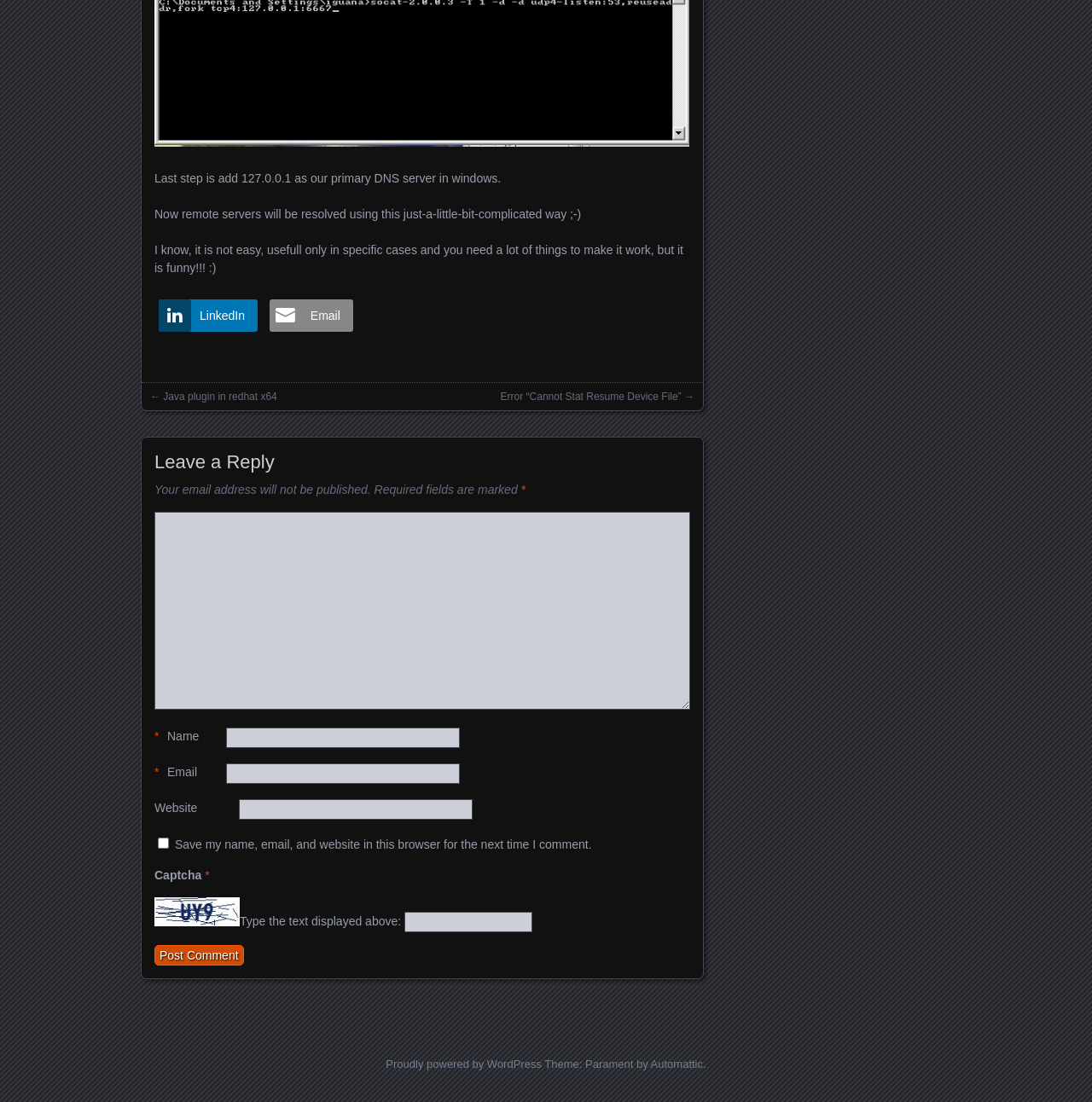Identify the bounding box coordinates of the region I need to click to complete this instruction: "Click the LinkedIn Share button".

[0.145, 0.271, 0.236, 0.301]